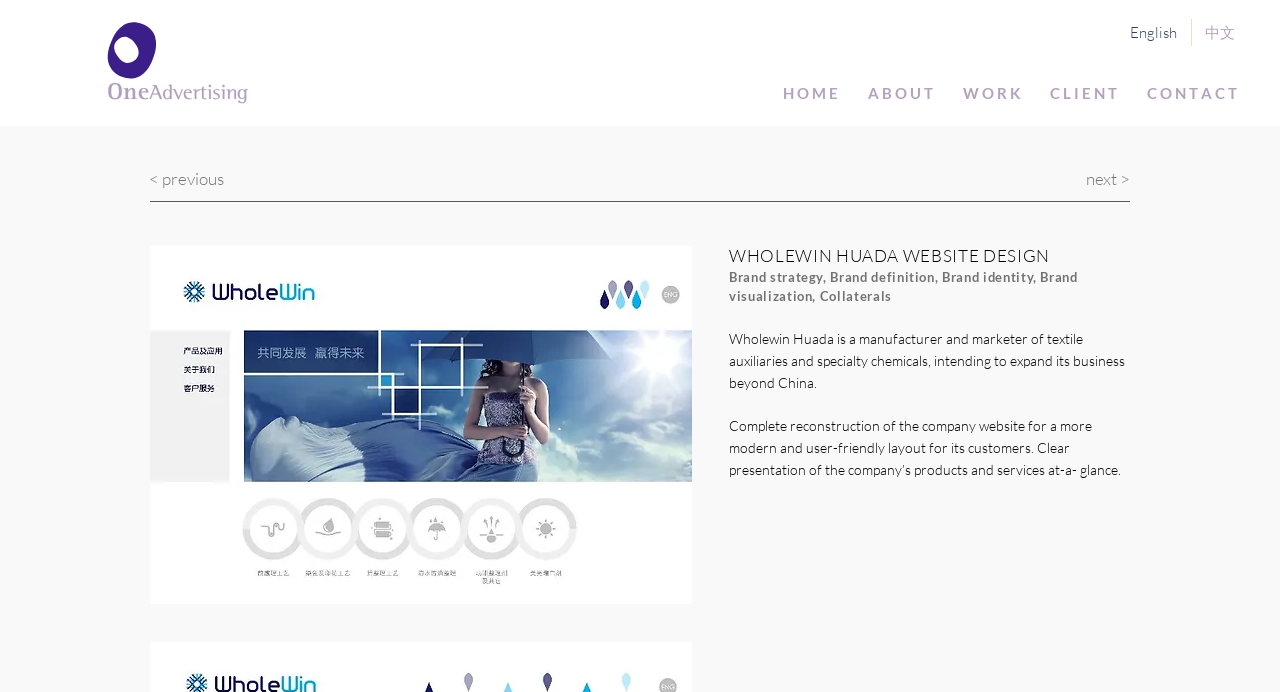Find the bounding box coordinates for the area you need to click to carry out the instruction: "Click the HOME link". The coordinates should be four float numbers between 0 and 1, indicated as [left, top, right, bottom].

[0.6, 0.111, 0.666, 0.158]